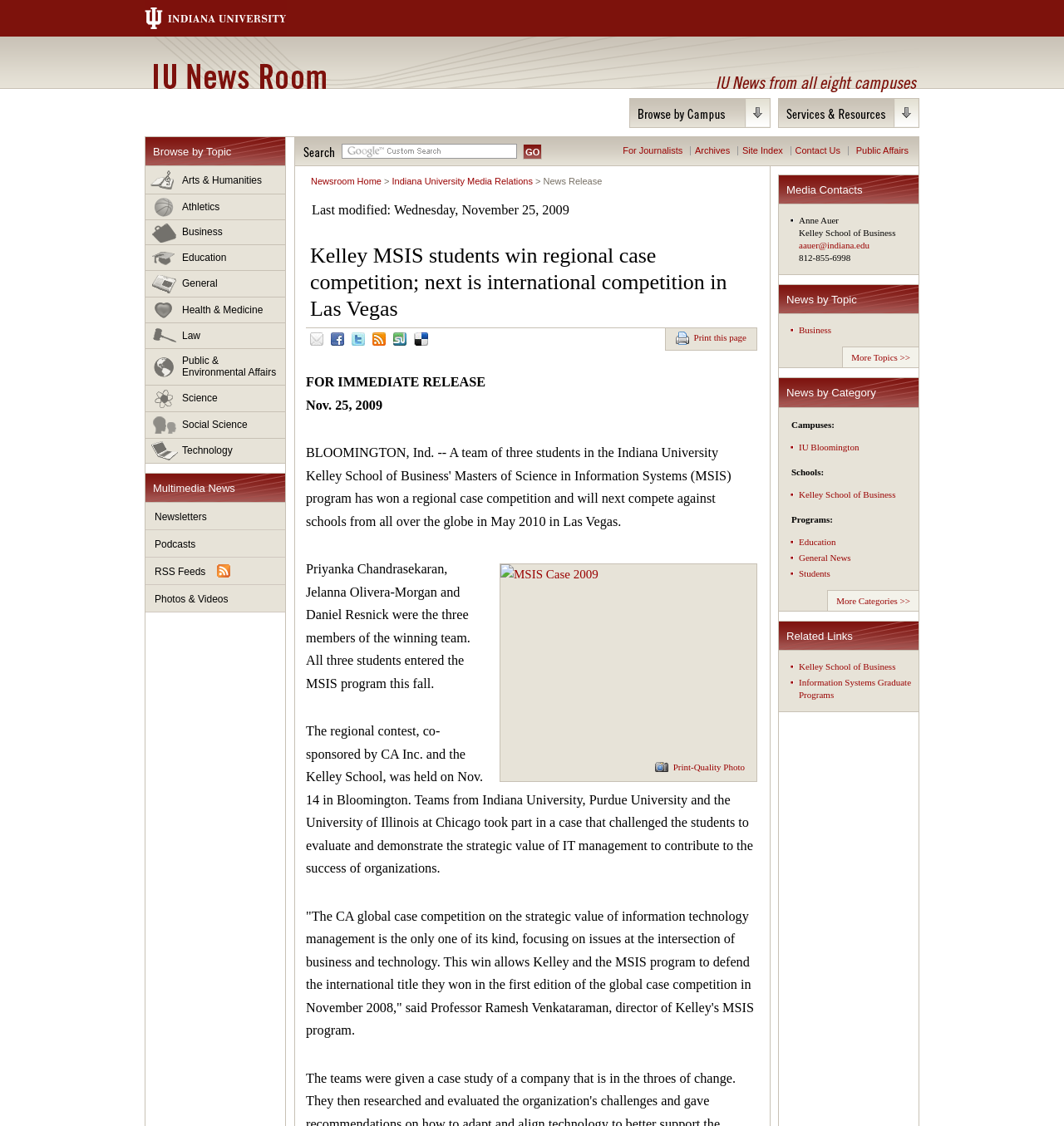Your task is to extract the text of the main heading from the webpage.

IU News Room